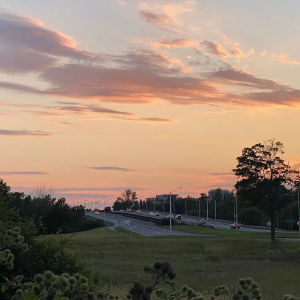What is the atmosphere of the scene?
Could you please answer the question thoroughly and with as much detail as possible?

The image conveys a tranquil evening atmosphere, which is created by the soft hues of the sky, the gentle winding of the highway, and the natural beauty of the surroundings, including the lush greenery and wildflowers.